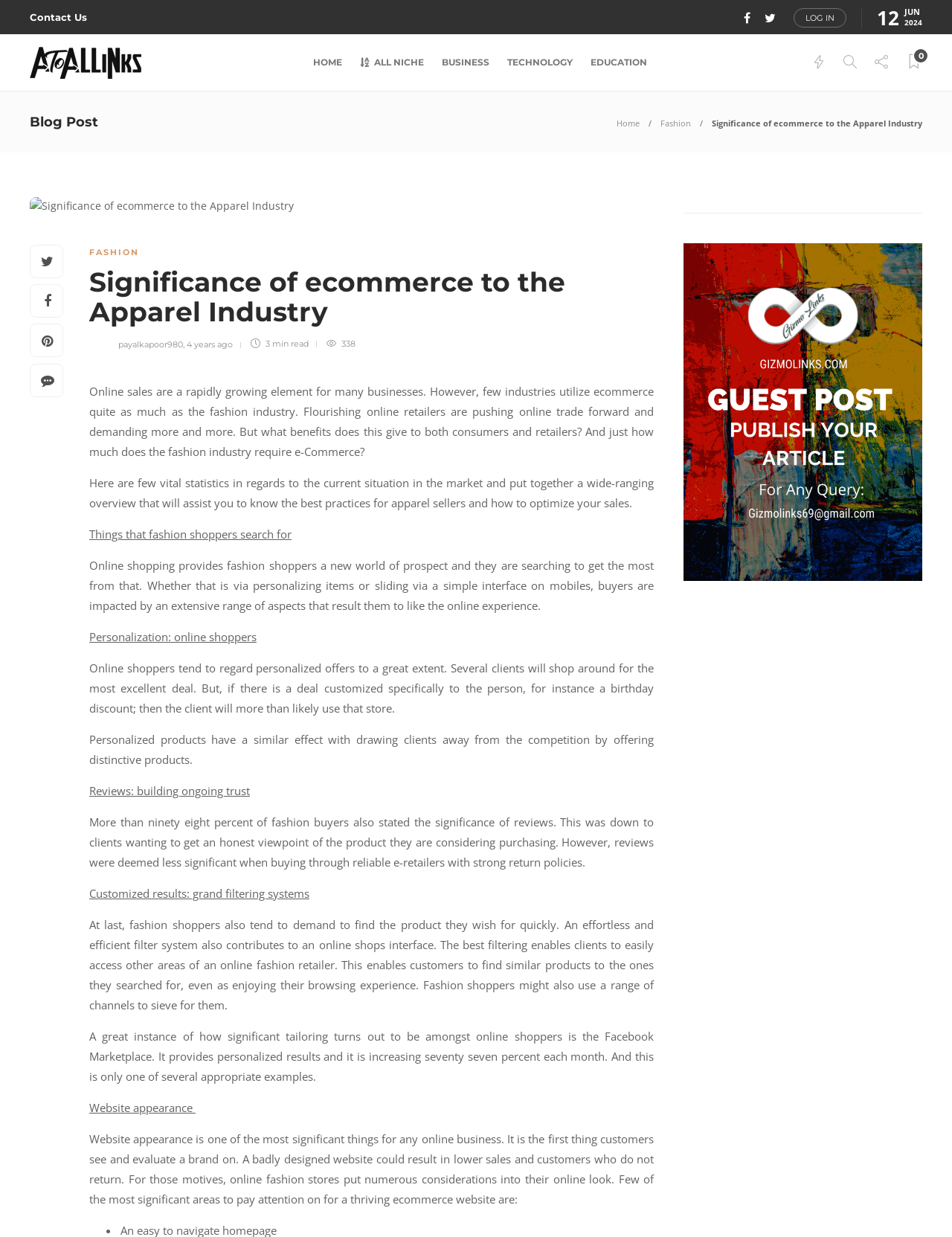Provide the bounding box coordinates of the HTML element described by the text: "Log in".

[0.834, 0.007, 0.889, 0.022]